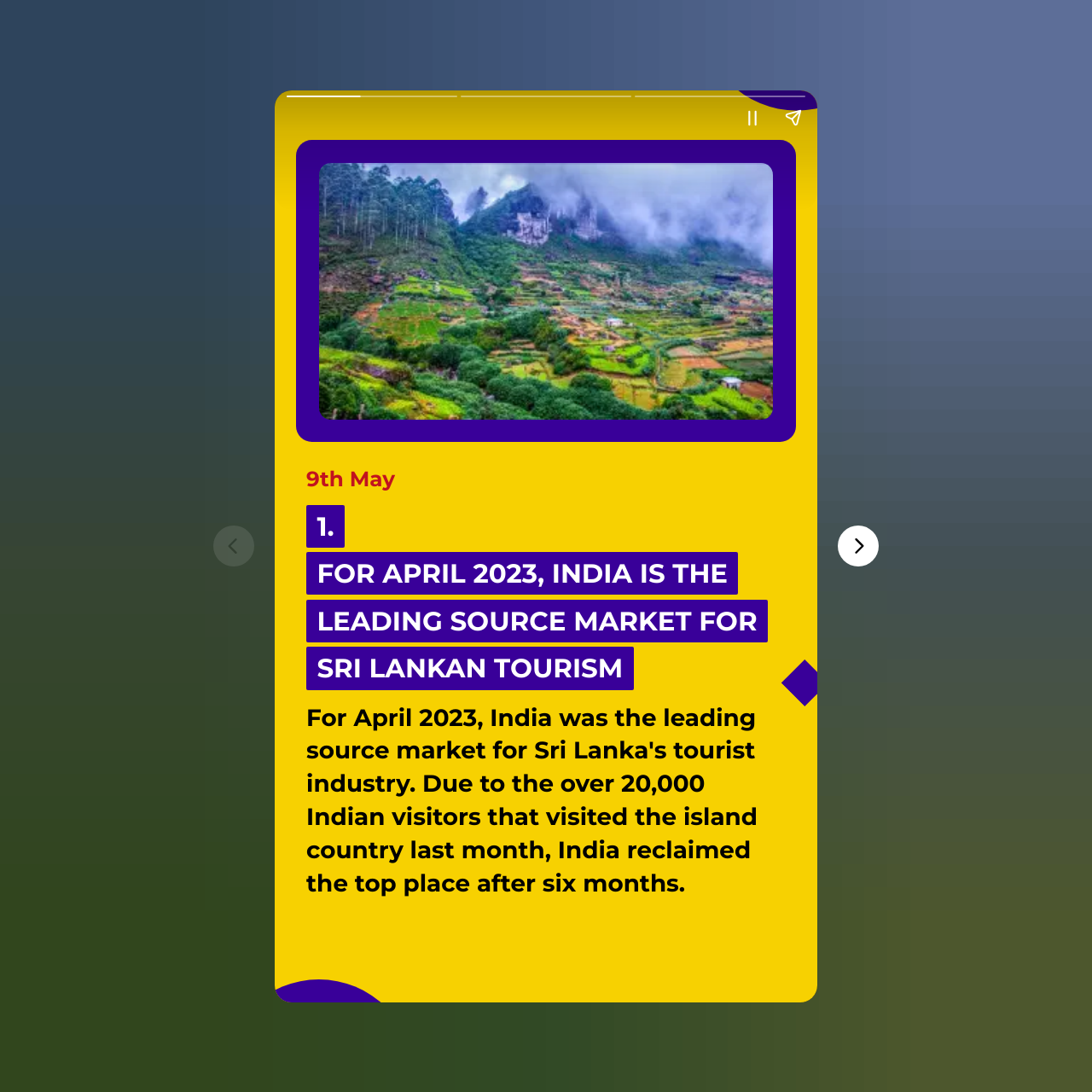Answer this question in one word or a short phrase: How many buttons are present in the complementary region?

2